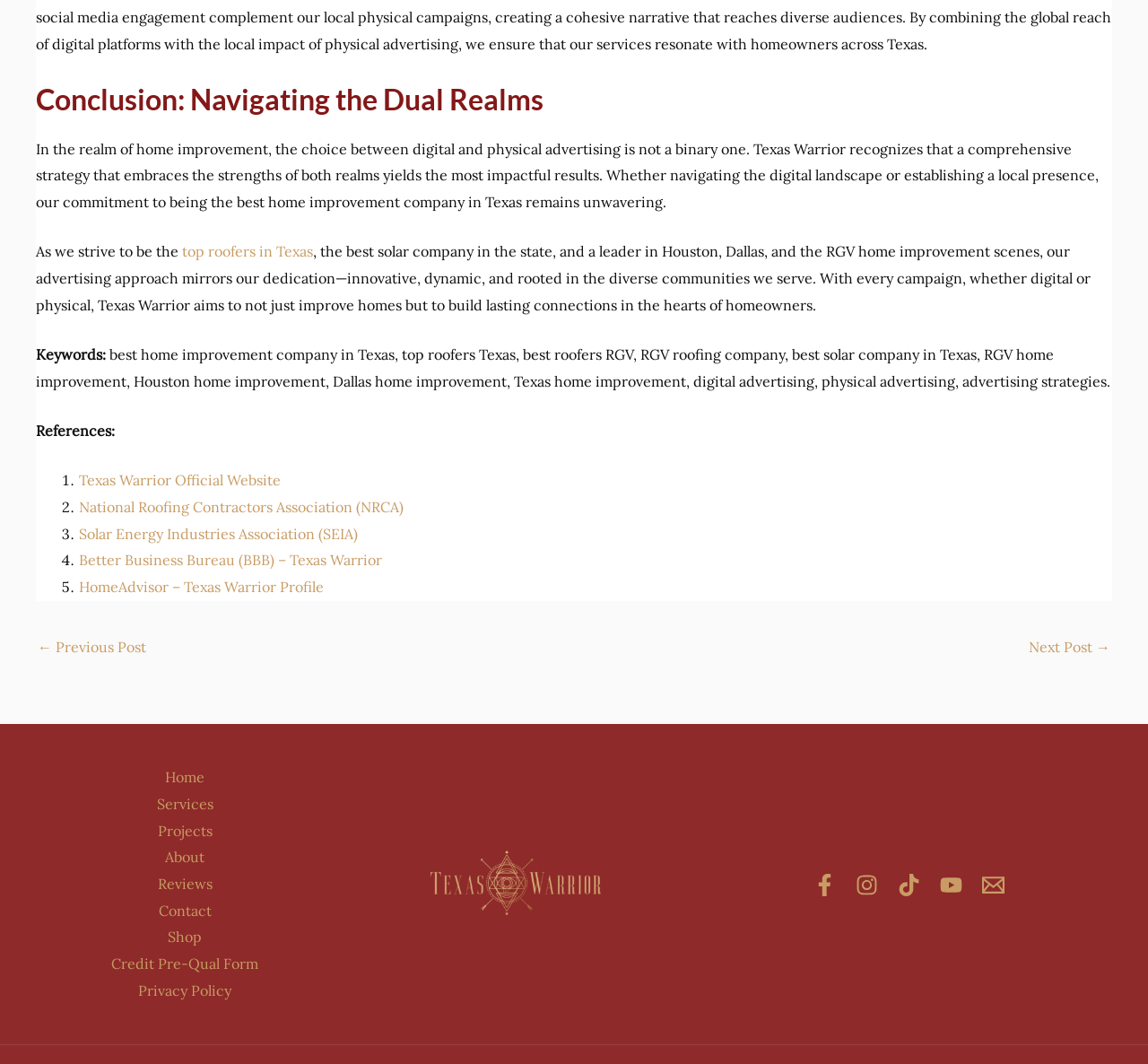Determine the bounding box coordinates of the region I should click to achieve the following instruction: "Check the post about Delegates struggle to develop Regional Environmental Management Plans during a global pandemic". Ensure the bounding box coordinates are four float numbers between 0 and 1, i.e., [left, top, right, bottom].

None